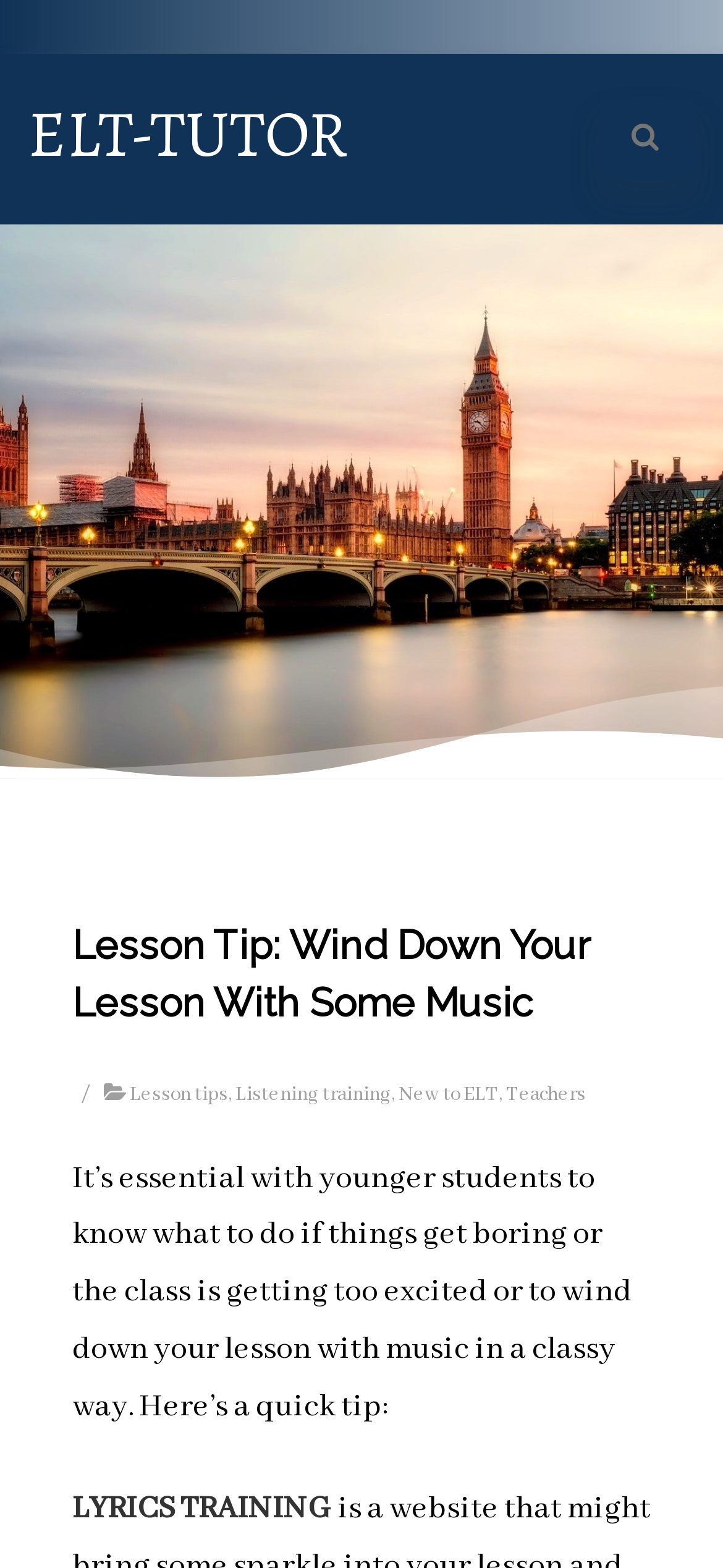What is the recommended tool for listening training?
Based on the visual content, answer with a single word or a brief phrase.

LYRICS TRAINING